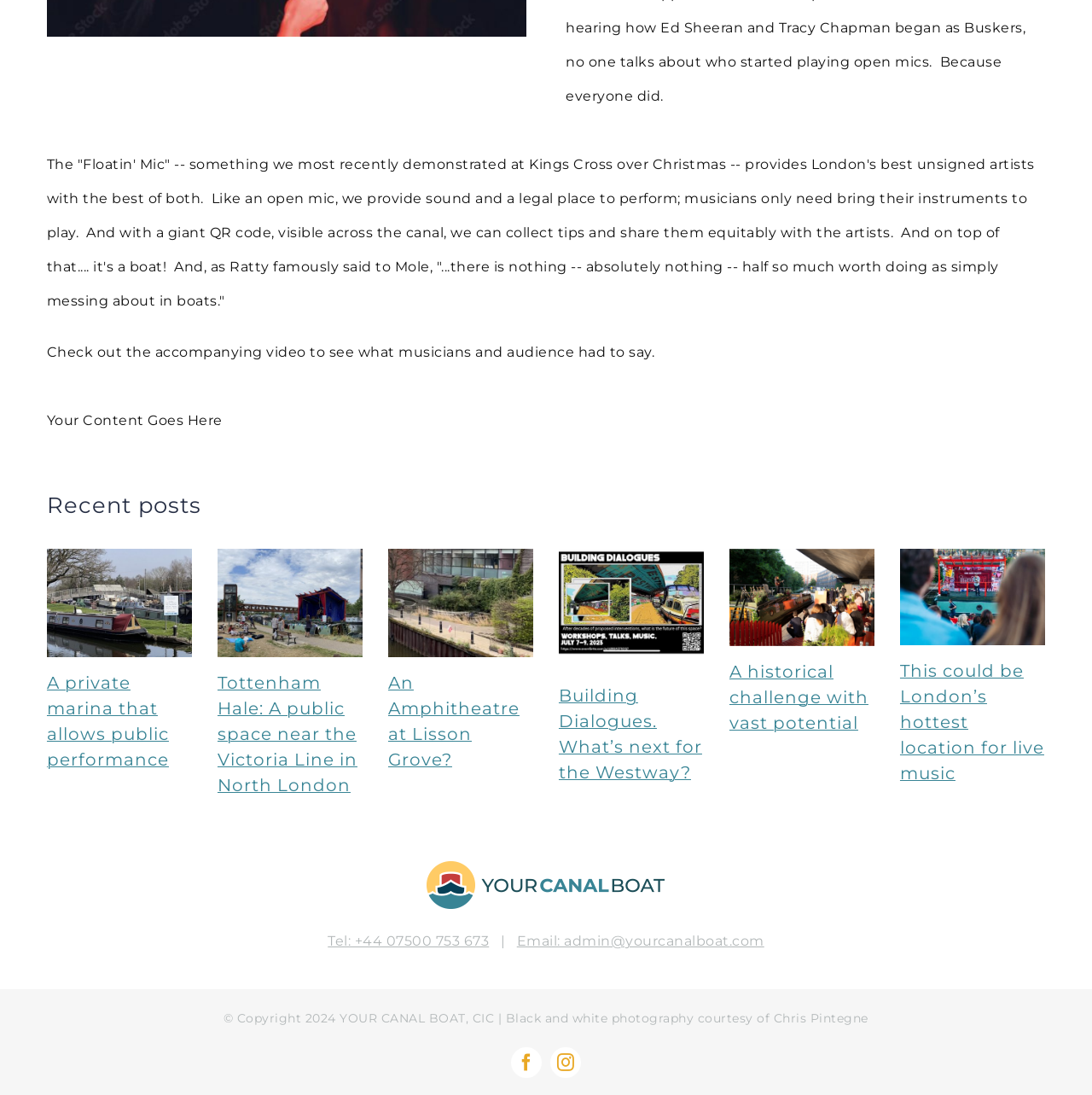Answer the question using only a single word or phrase: 
How many articles are listed under 'Recent posts'?

5